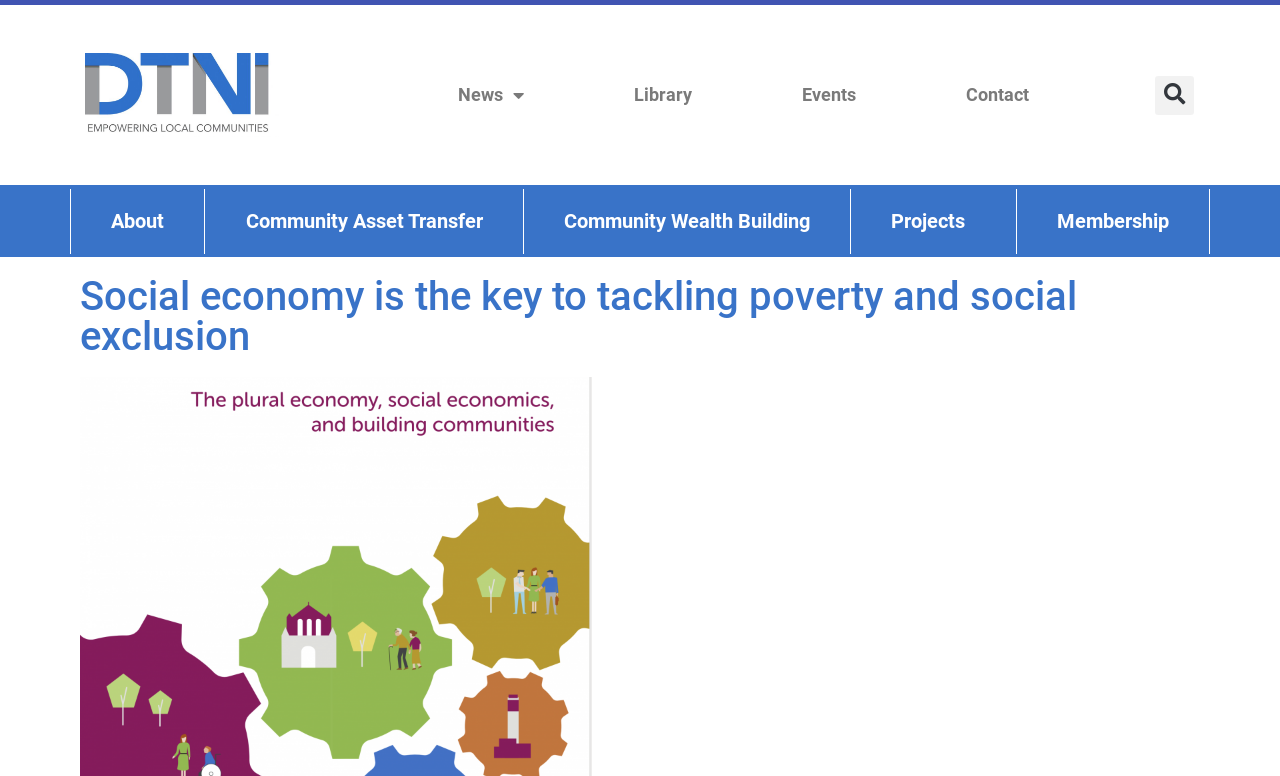Can you specify the bounding box coordinates of the area that needs to be clicked to fulfill the following instruction: "Search for something"?

[0.808, 0.097, 0.933, 0.148]